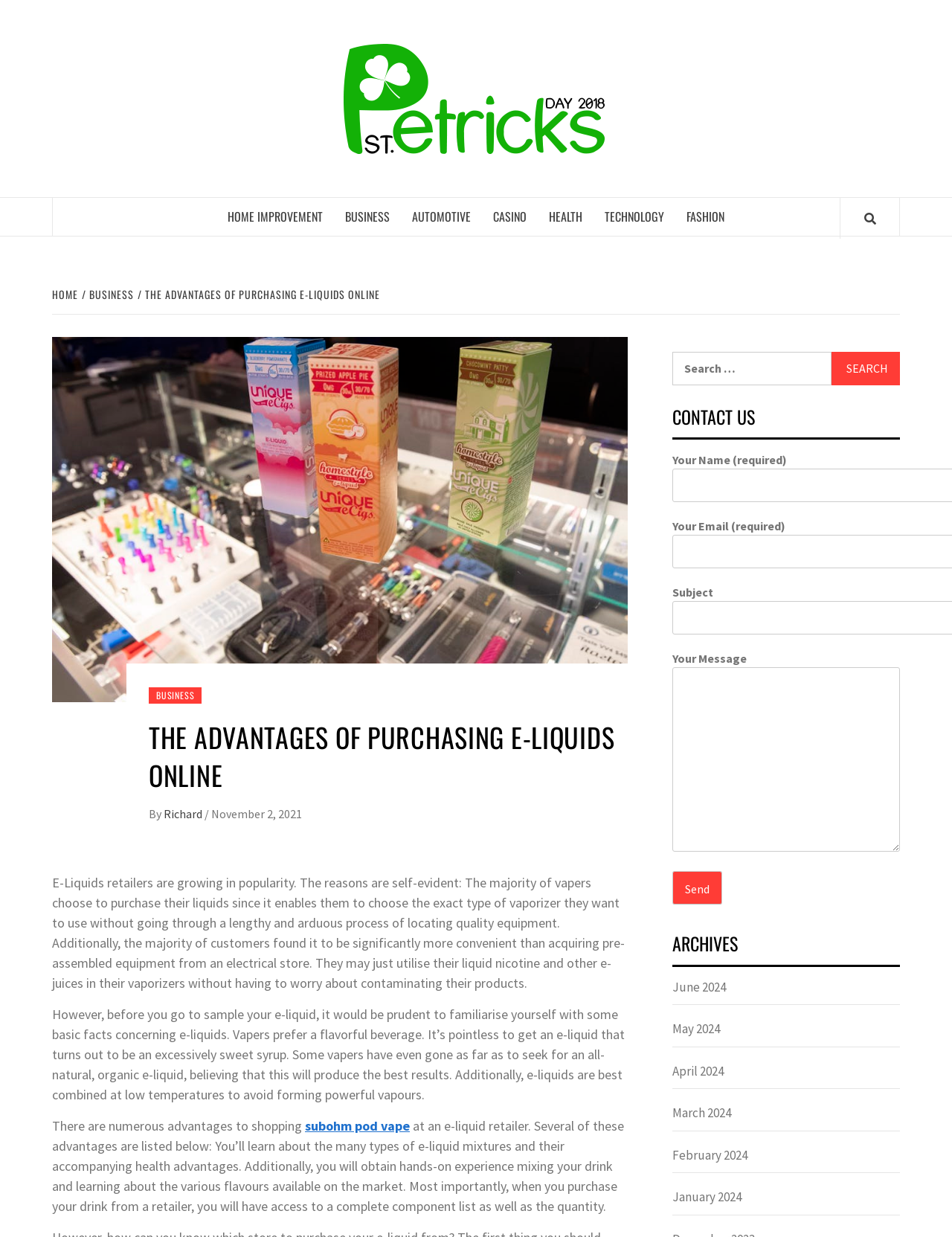Refer to the image and provide a thorough answer to this question:
What is the main topic of this webpage?

The main topic of this webpage is E-Liquids, which can be inferred from the heading 'THE ADVANTAGES OF PURCHASING E-LIQUIDS ONLINE' and the content of the webpage, which discusses the benefits of buying e-liquids online.